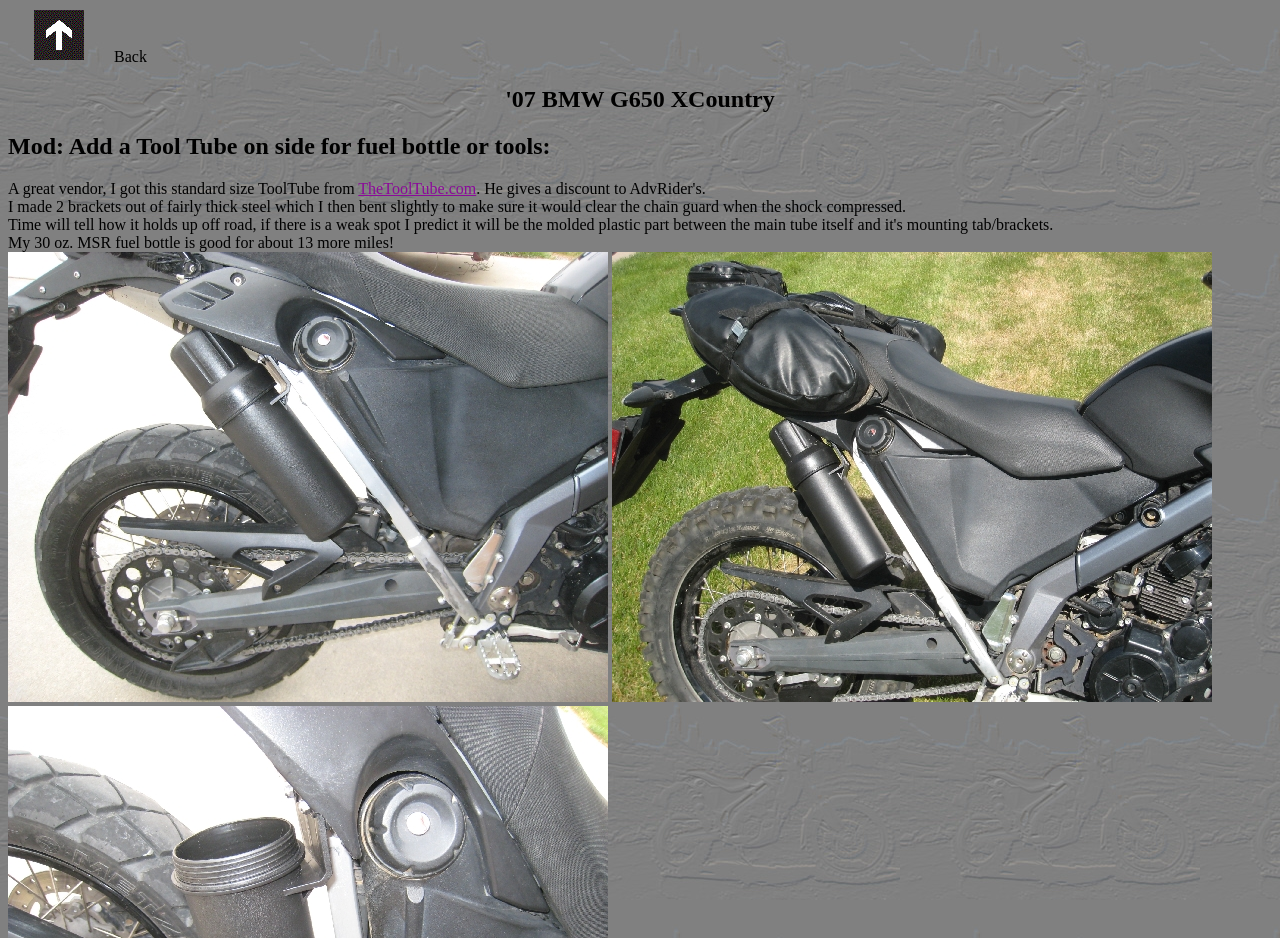How many images are on the webpage?
Based on the screenshot, respond with a single word or phrase.

2